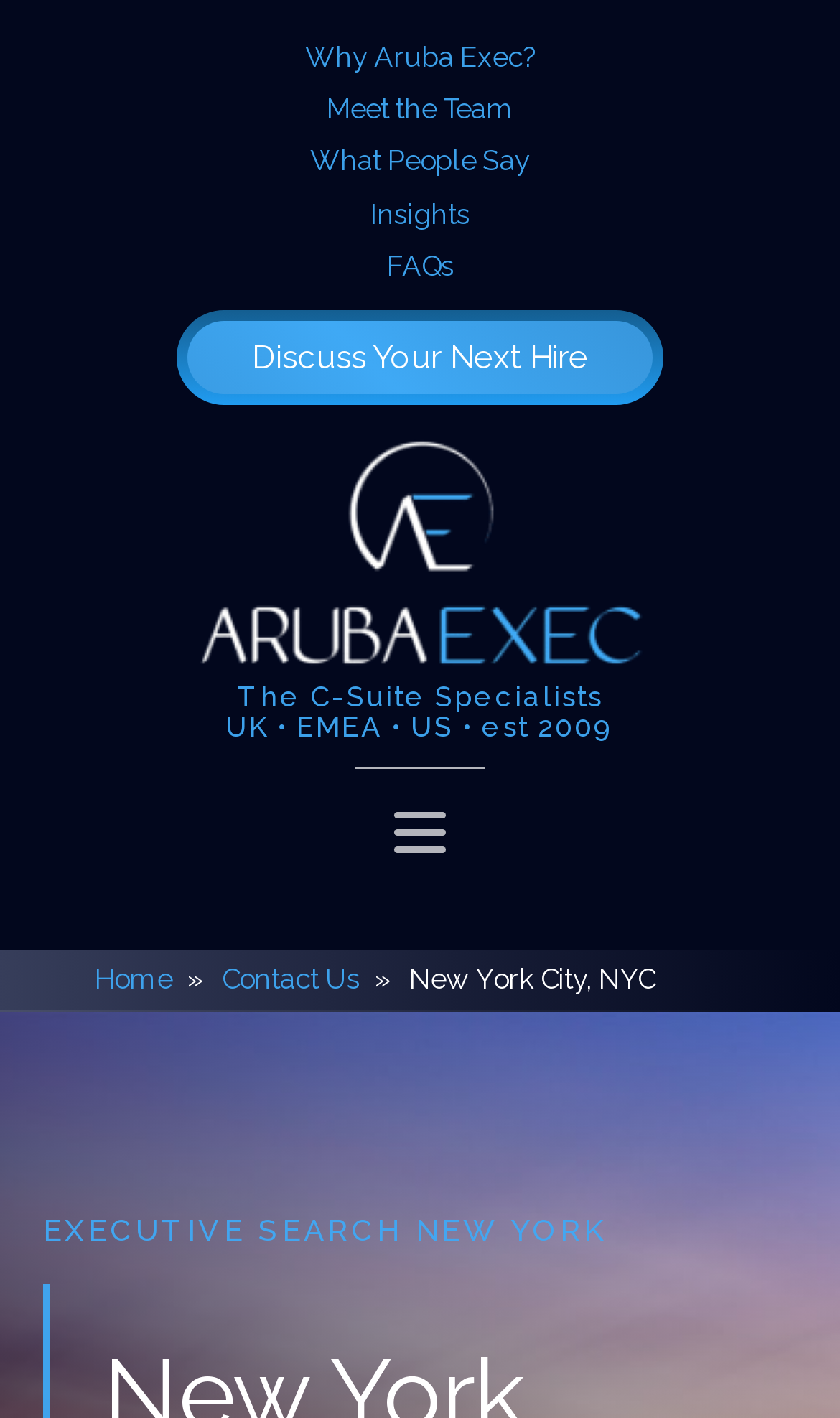Highlight the bounding box coordinates of the element you need to click to perform the following instruction: "Go to Home."

None